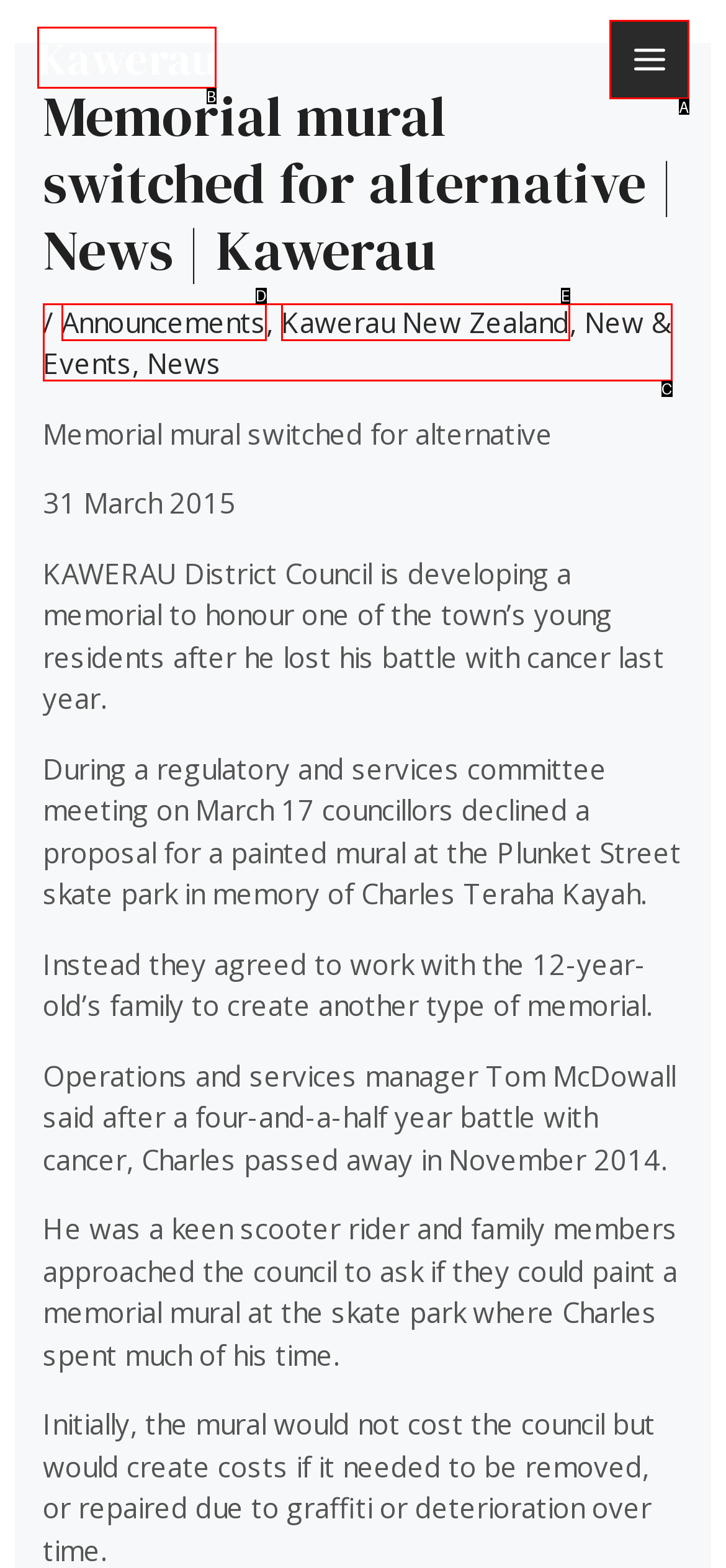Given the element description: Main Menu, choose the HTML element that aligns with it. Indicate your choice with the corresponding letter.

A